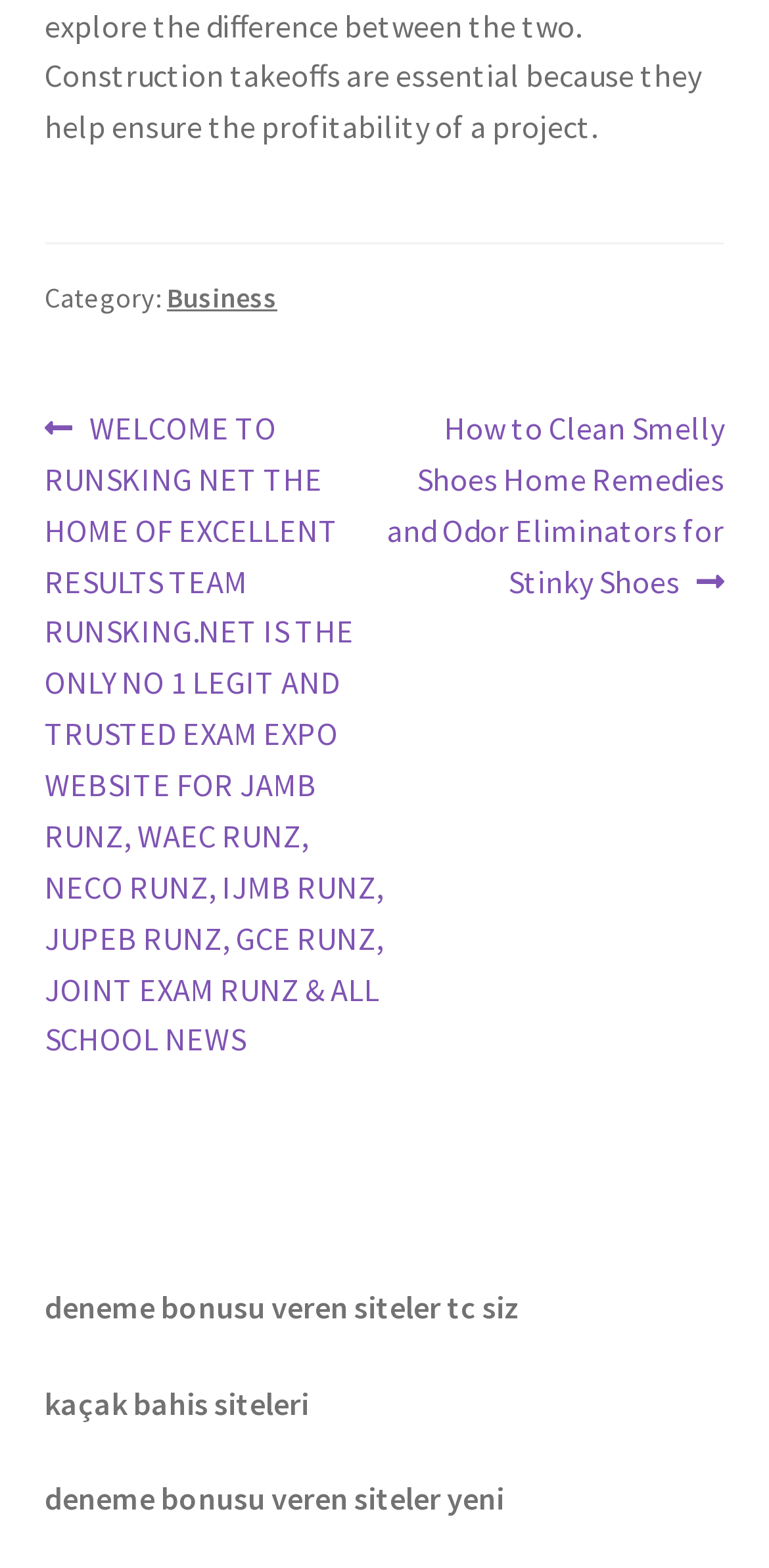Please answer the following question using a single word or phrase: 
What is the text of the first link in the post navigation section?

Previous post: